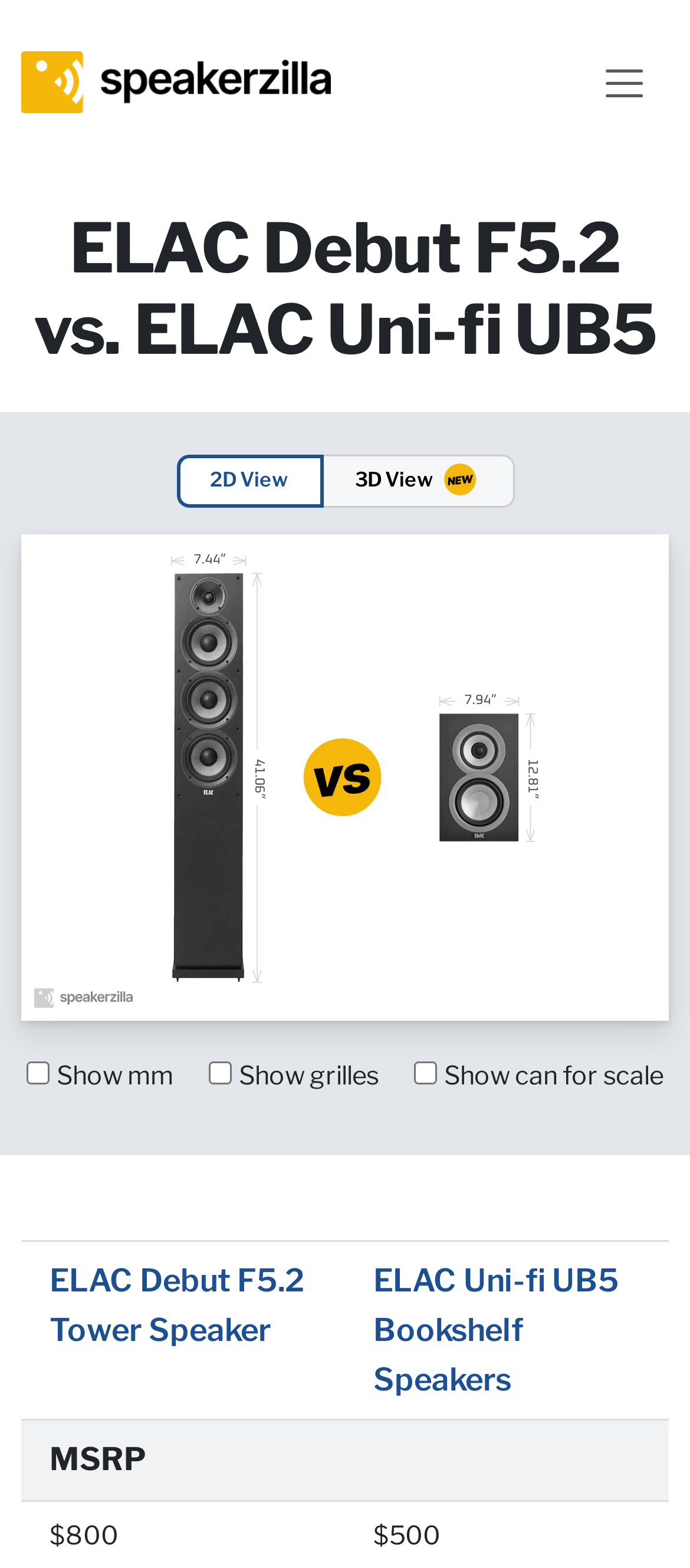Please identify the bounding box coordinates of the element that needs to be clicked to execute the following command: "Click the 'Post Comment' button". Provide the bounding box using four float numbers between 0 and 1, formatted as [left, top, right, bottom].

None